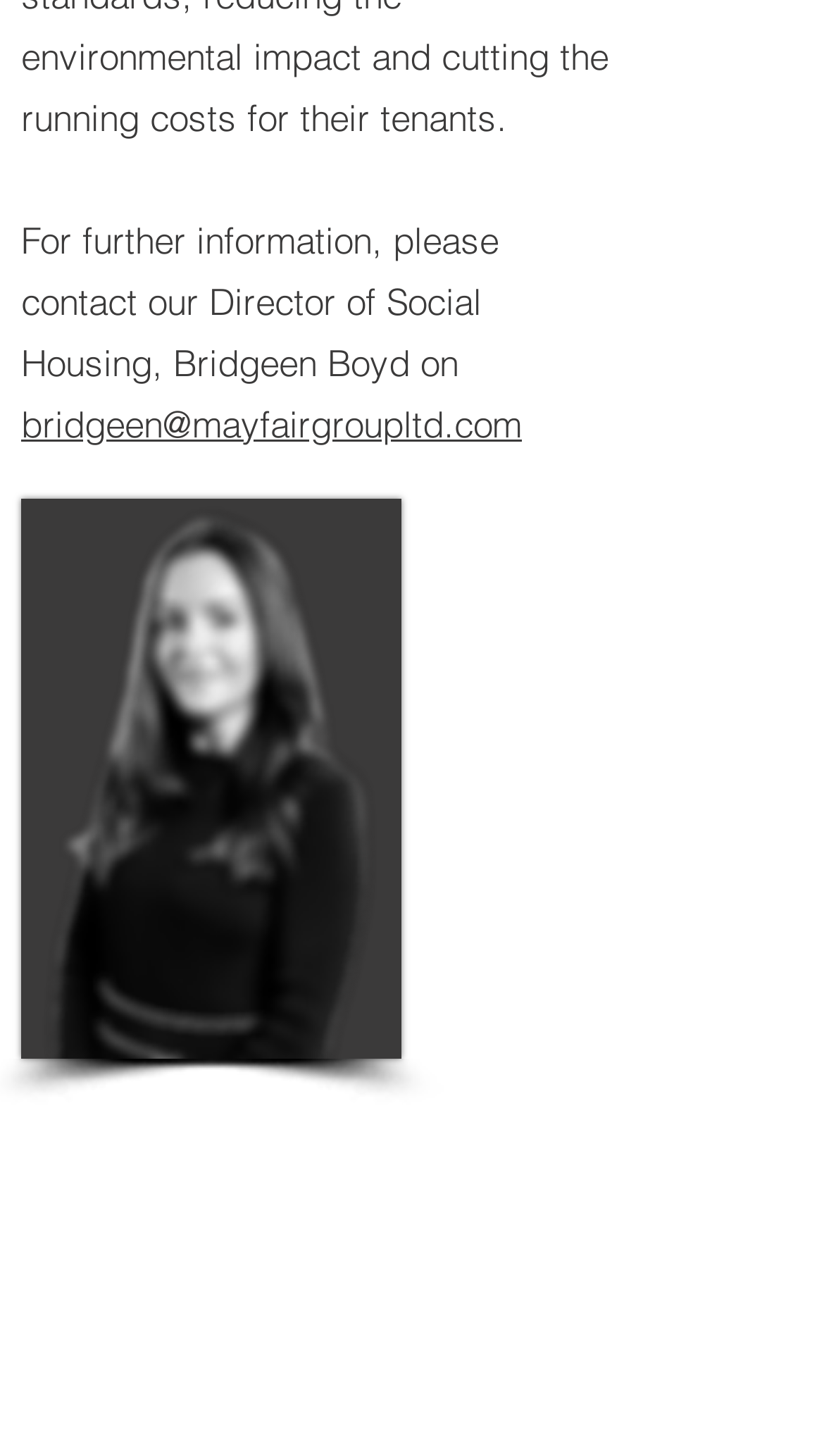Please provide a brief answer to the following inquiry using a single word or phrase:
What is the email address of Bridgeen Boyd?

bridgeen@mayfairgroupltd.com